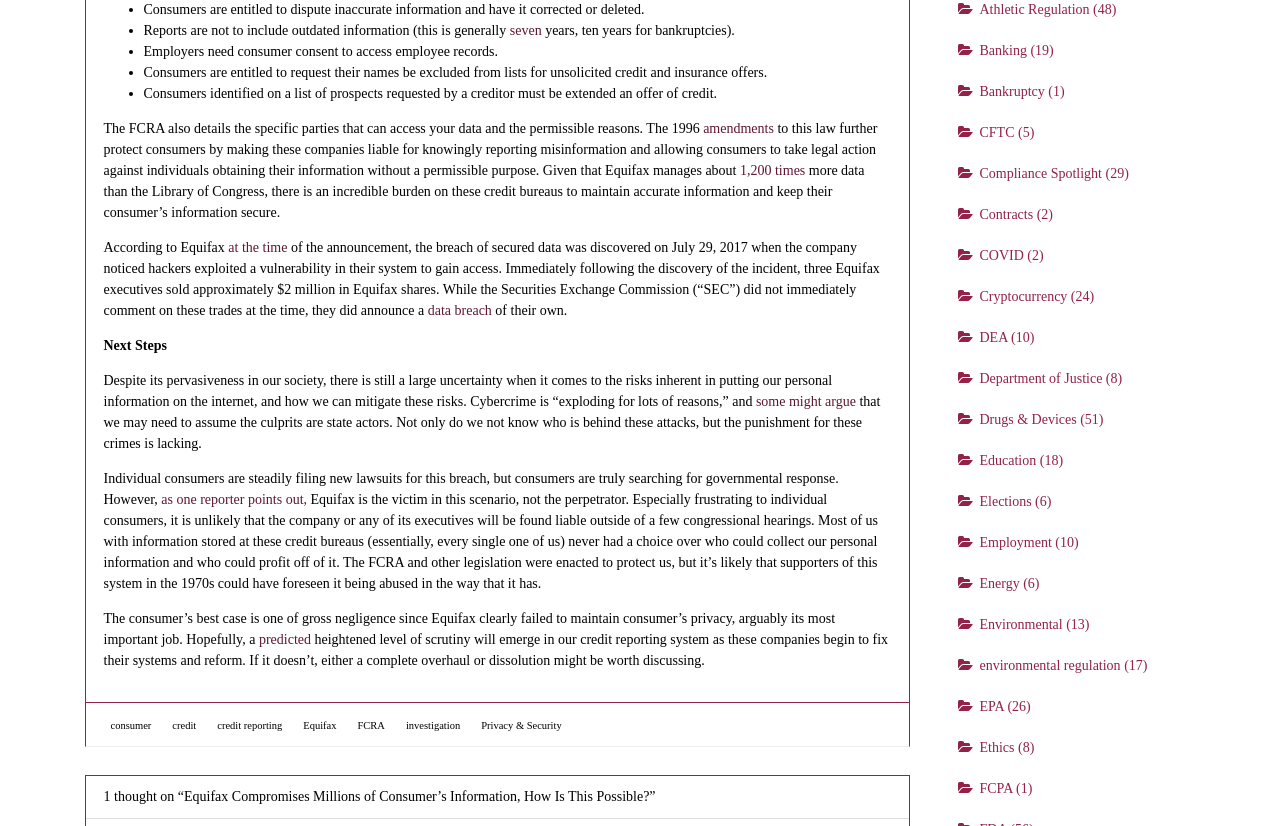How many times more data does Equifax manage than the Library of Congress?
Look at the image and respond with a one-word or short-phrase answer.

1,200 times